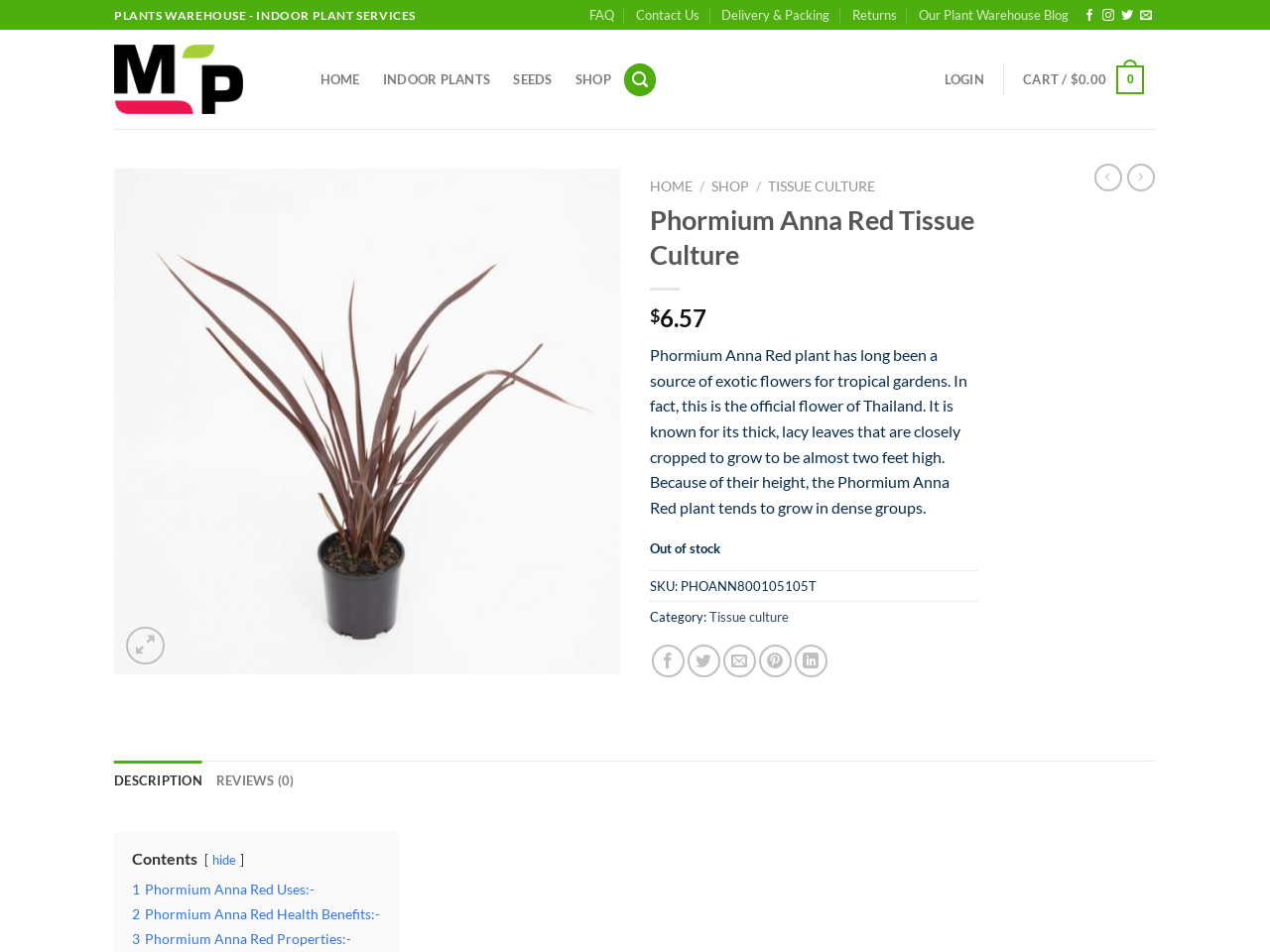What is the official flower of?
Look at the image and respond with a one-word or short-phrase answer.

Thailand